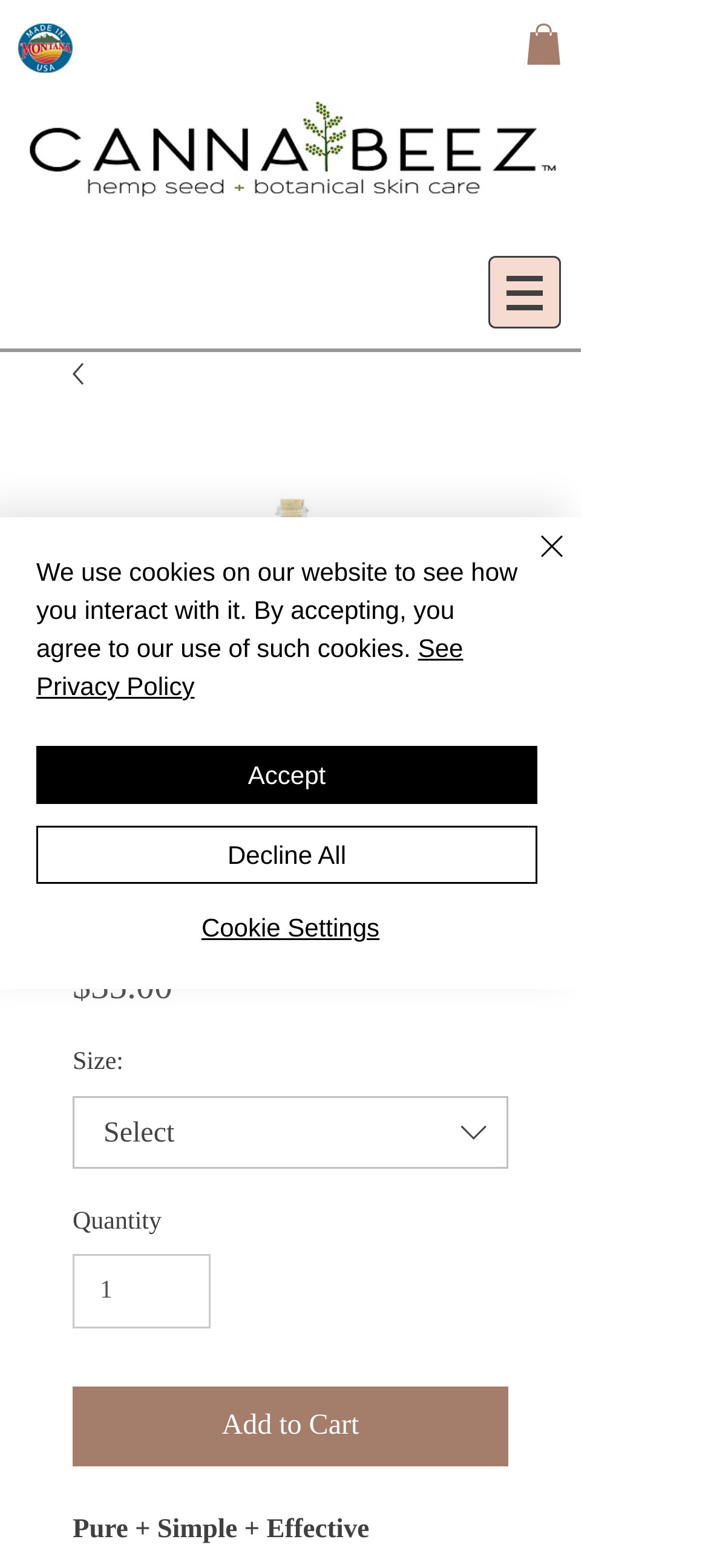How many radio buttons are there for selecting the face mask type?
From the details in the image, provide a complete and detailed answer to the question.

I found the number of radio buttons for selecting the face mask type by counting the radio buttons with the same label 'Purple Clay + Amethyst Face Mask', which are 4.